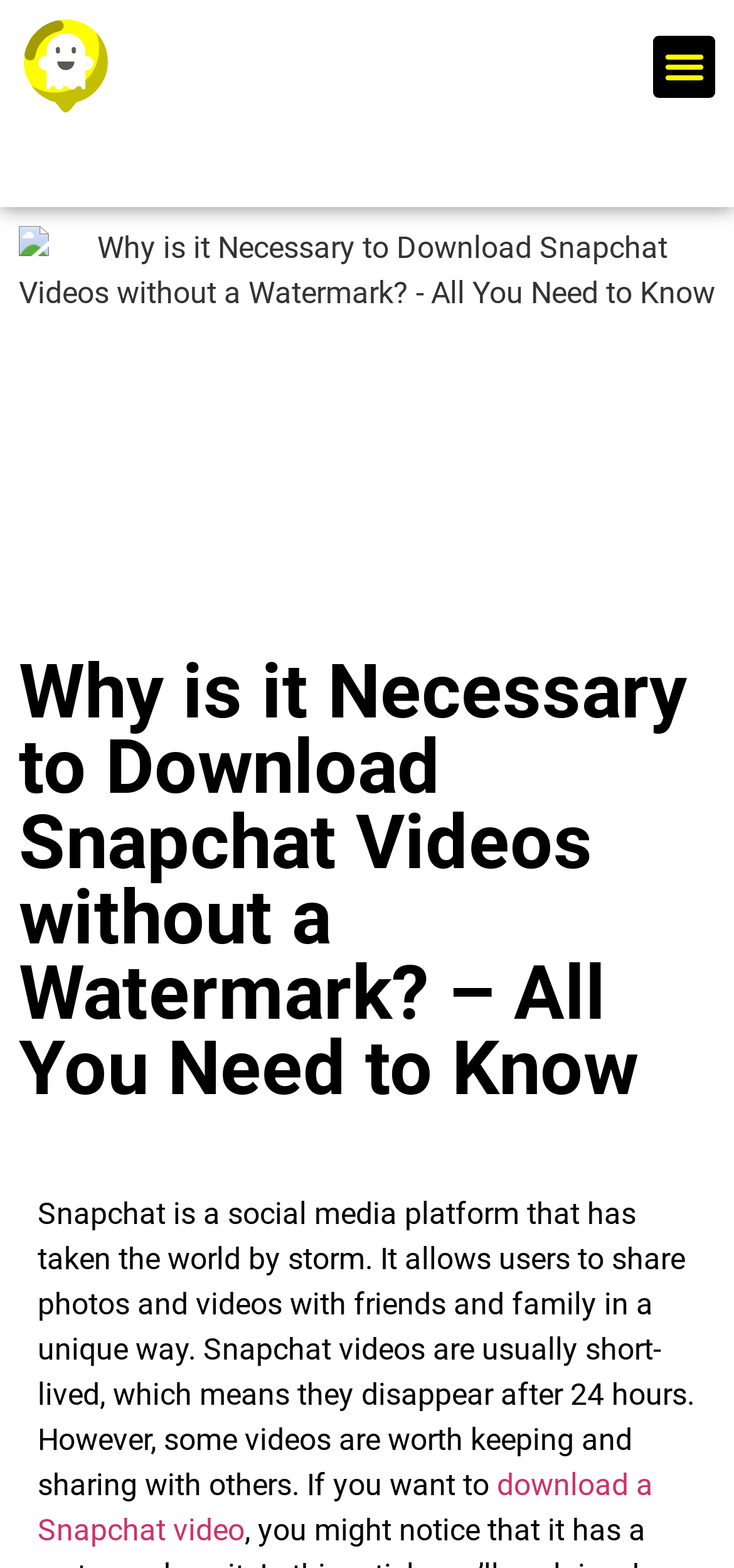What is the recommended action for Snapchat videos worth keeping?
Based on the image, give a concise answer in the form of a single word or short phrase.

Download them